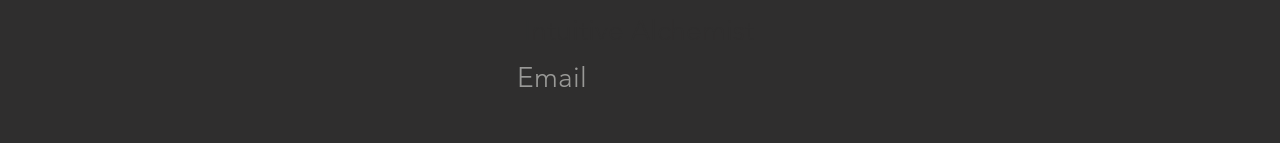How many social media links are there?
Answer with a single word or phrase, using the screenshot for reference.

3